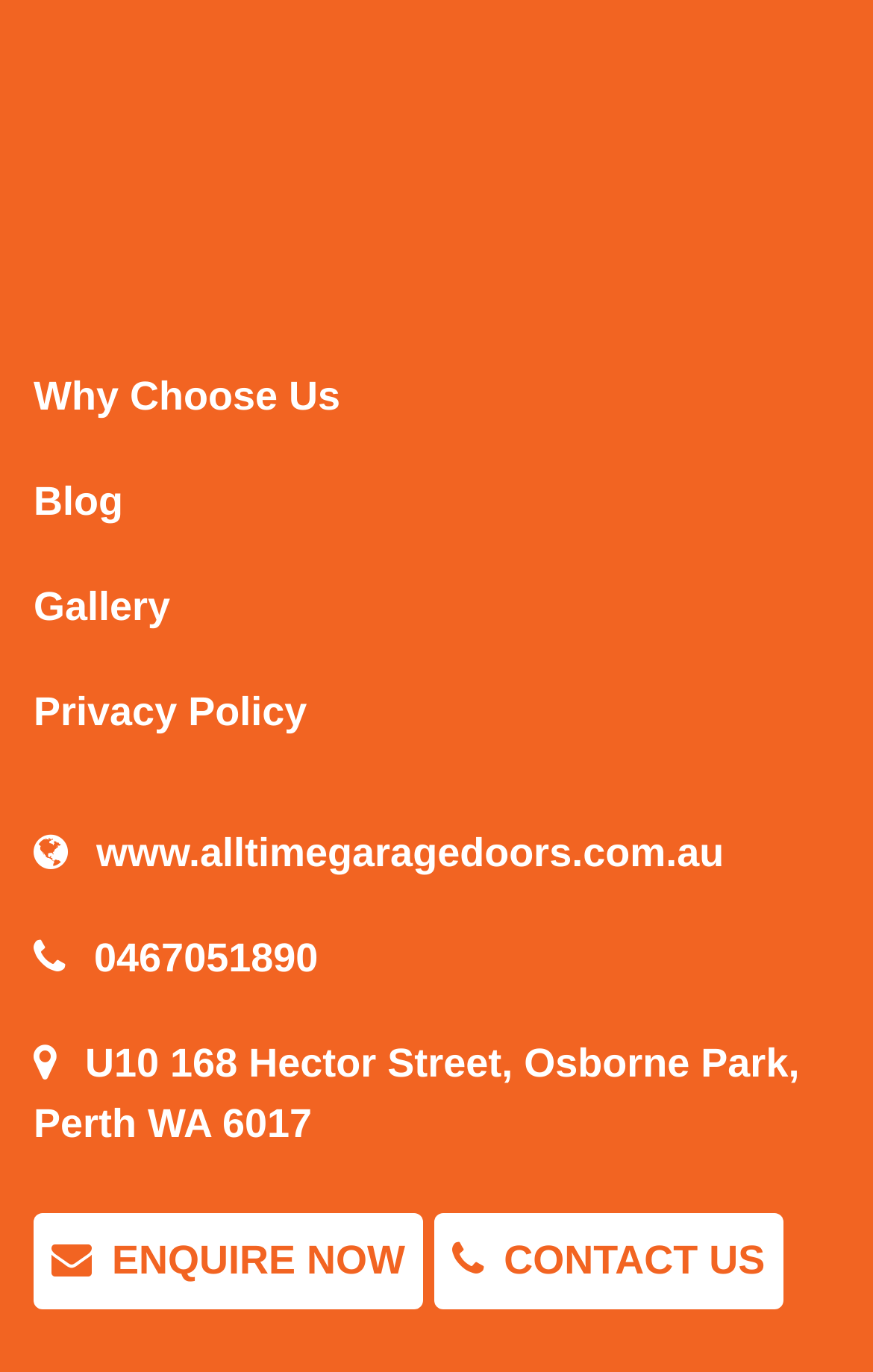What is the call-to-action button on the webpage?
Provide a well-explained and detailed answer to the question.

I found the call-to-action button by looking at the links on the webpage. The link with the '' icon and the text 'ENQUIRE NOW' is likely to be the call-to-action button.